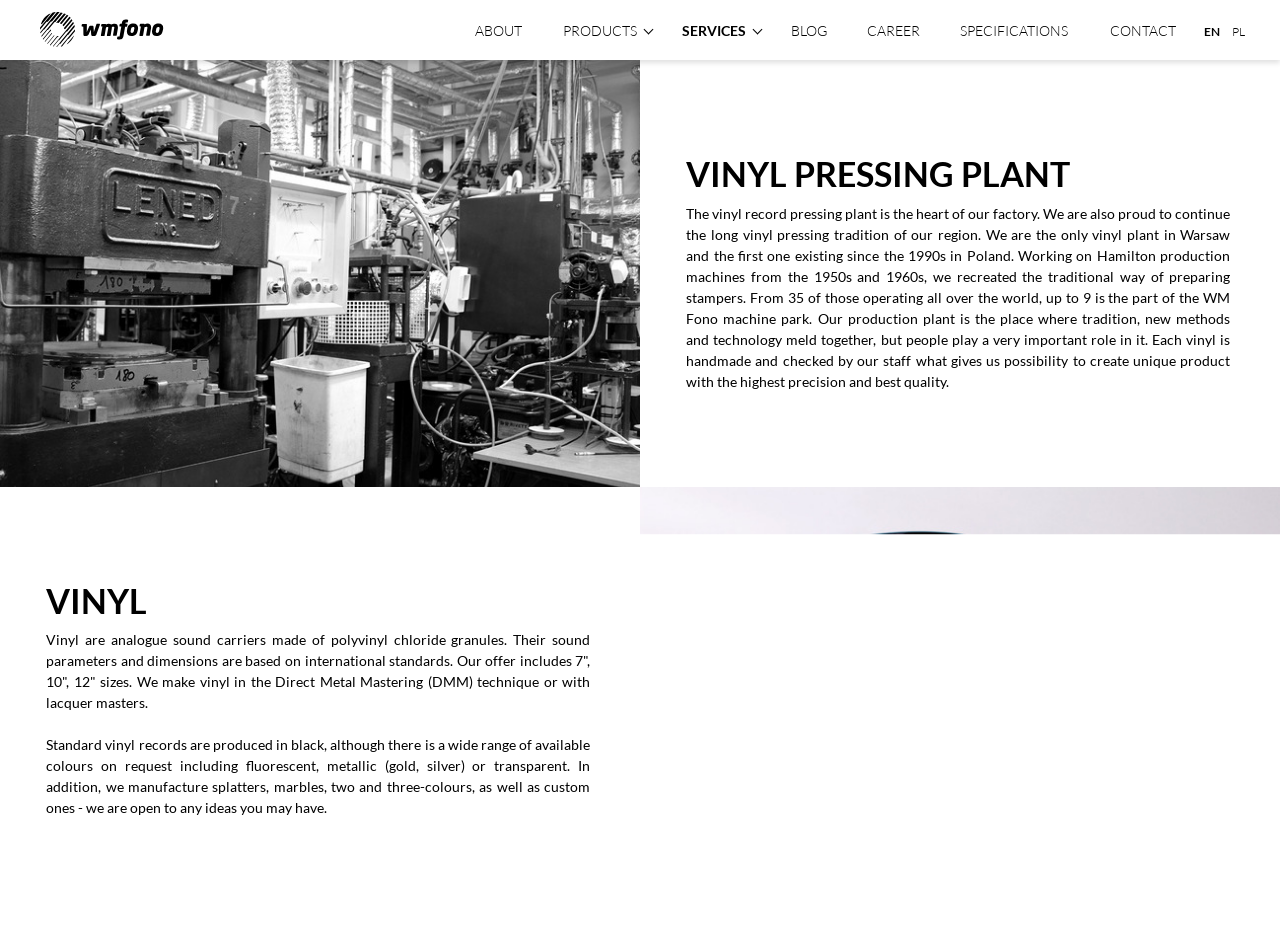Please specify the bounding box coordinates of the clickable section necessary to execute the following command: "Read the blog".

[0.602, 0.004, 0.654, 0.064]